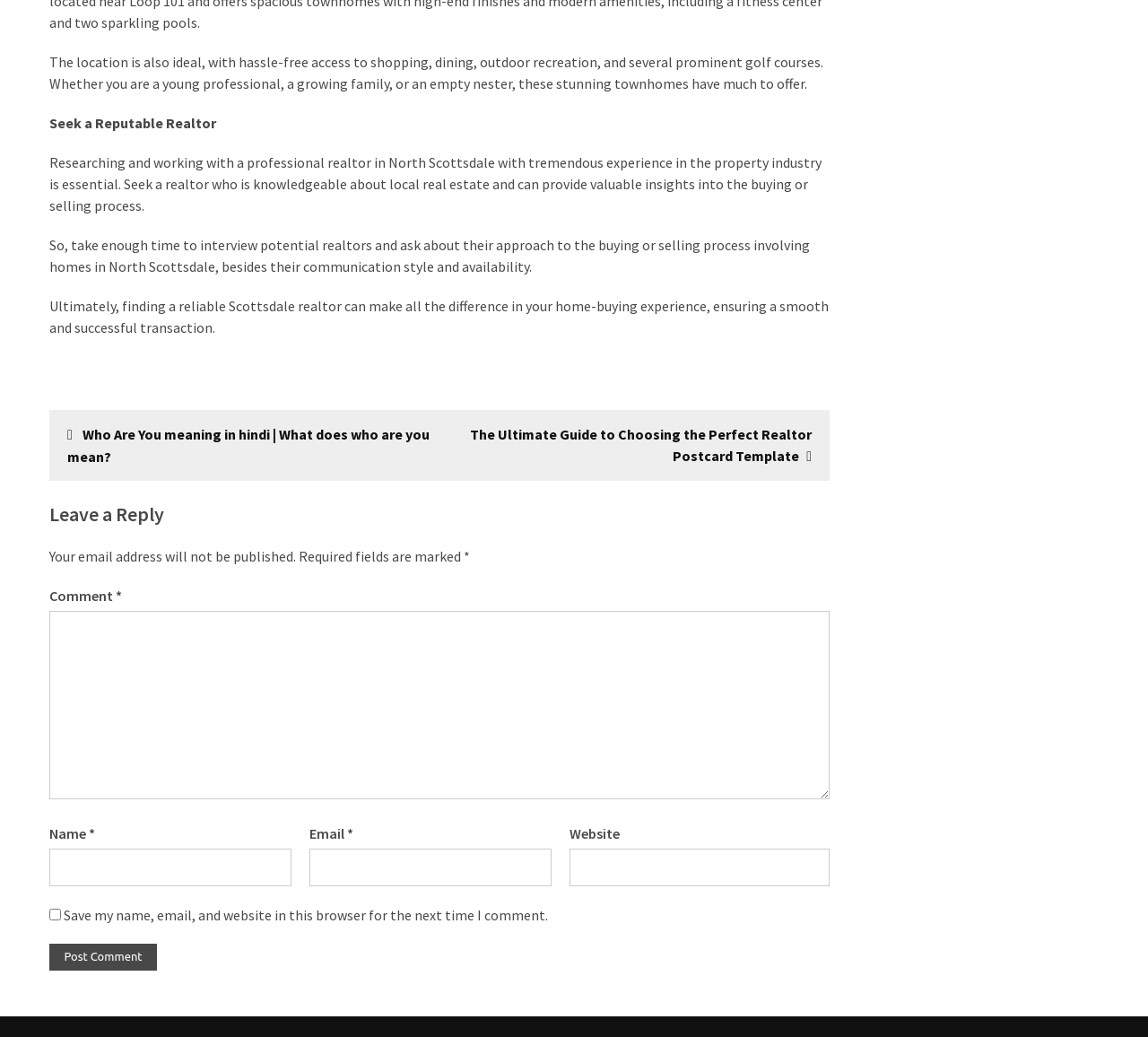Find the bounding box coordinates of the clickable region needed to perform the following instruction: "Click on 'Who Are You meaning in hindi | What does who are you mean?'". The coordinates should be provided as four float numbers between 0 and 1, i.e., [left, top, right, bottom].

[0.059, 0.41, 0.374, 0.449]